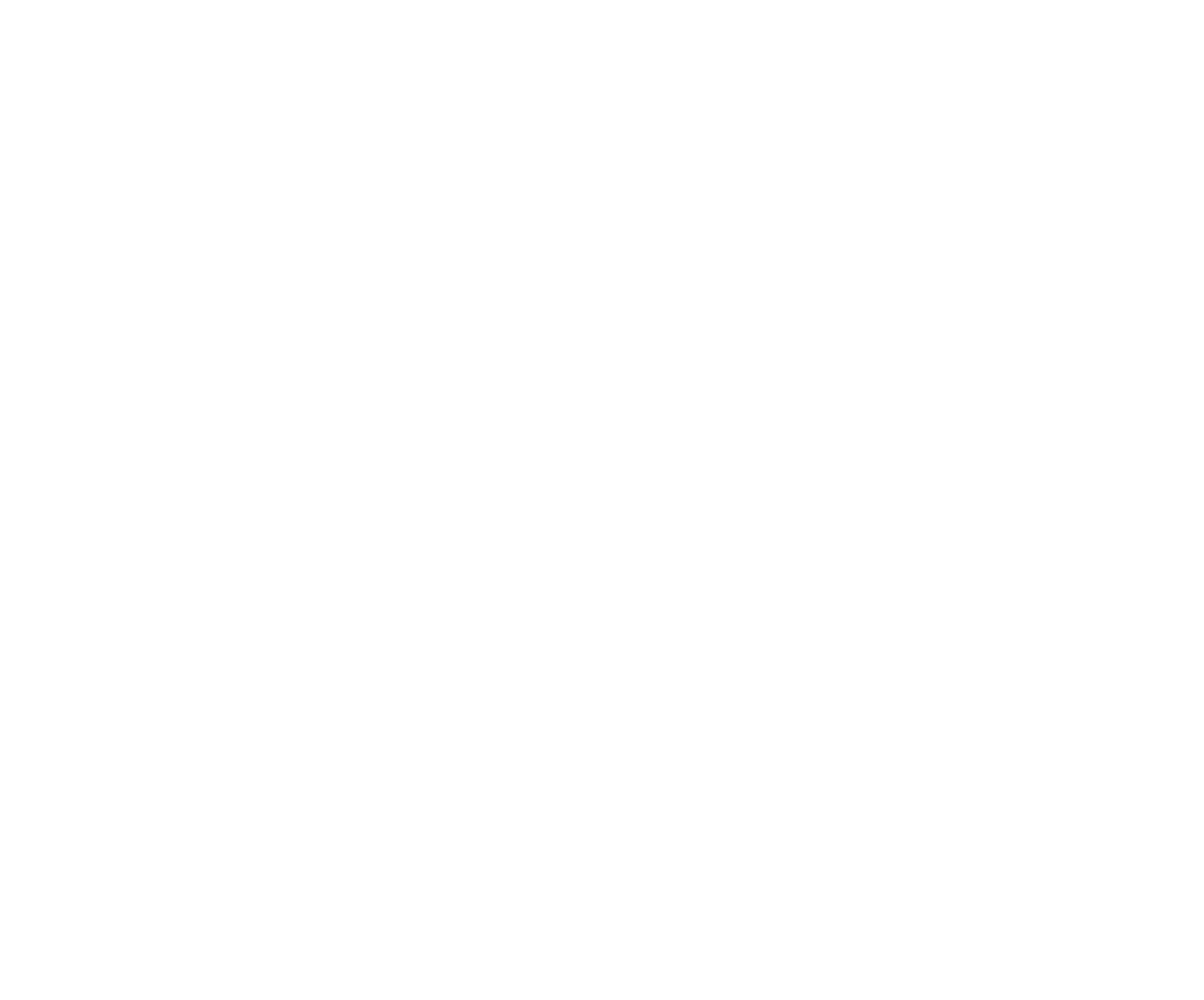Determine the bounding box coordinates for the clickable element to execute this instruction: "Search for exams". Provide the coordinates as four float numbers between 0 and 1, i.e., [left, top, right, bottom].

[0.735, 0.221, 0.901, 0.258]